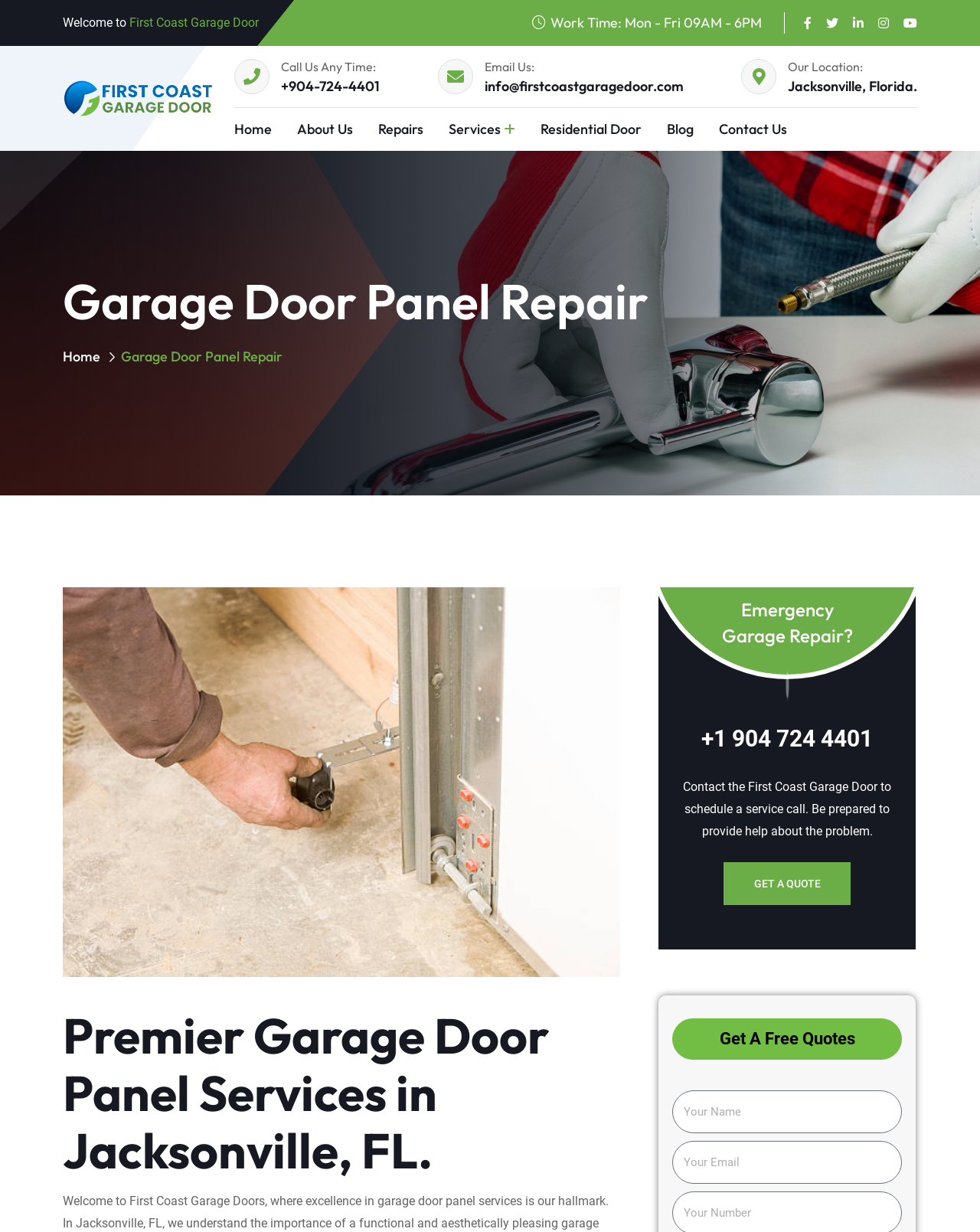Could you specify the bounding box coordinates for the clickable section to complete the following instruction: "Call the phone number"?

[0.287, 0.062, 0.388, 0.078]